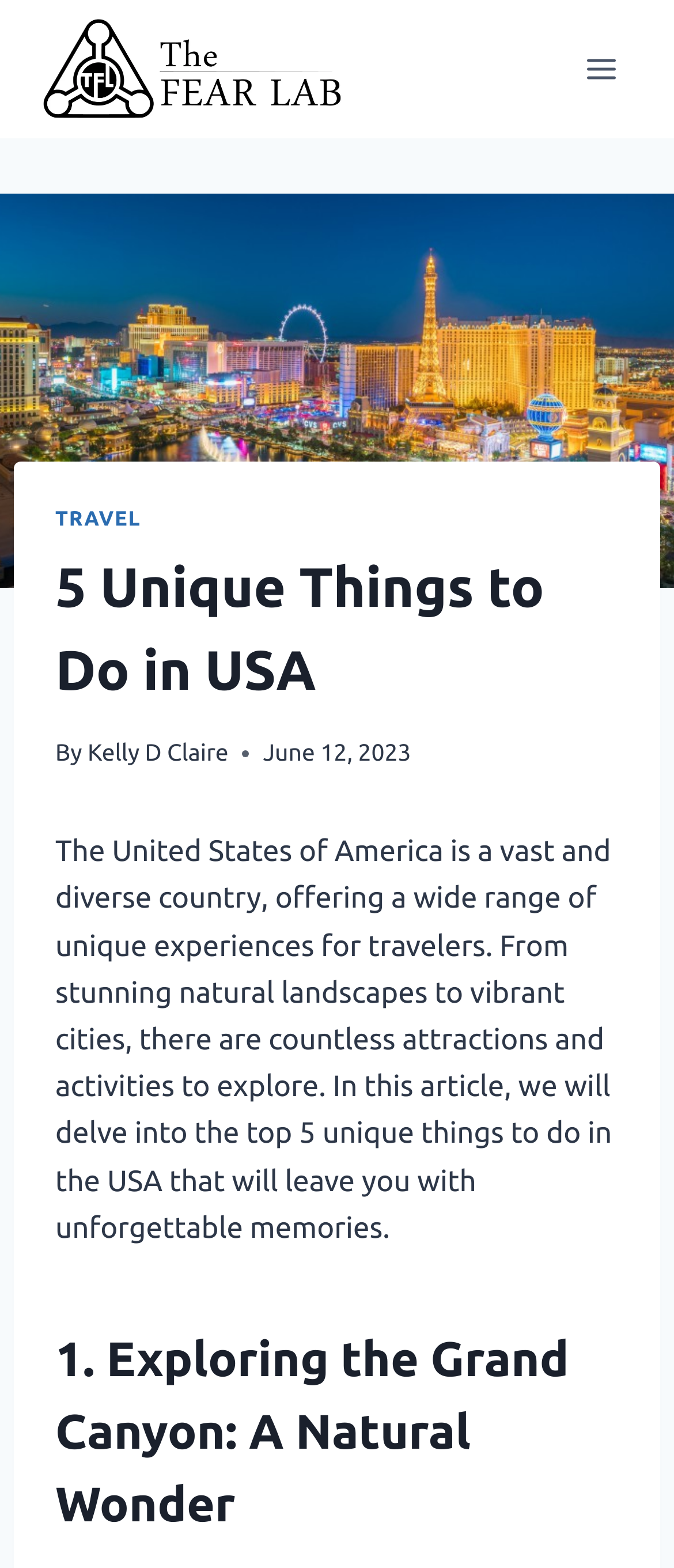Please determine the bounding box coordinates for the element with the description: "Kelly D Claire".

[0.13, 0.471, 0.339, 0.489]